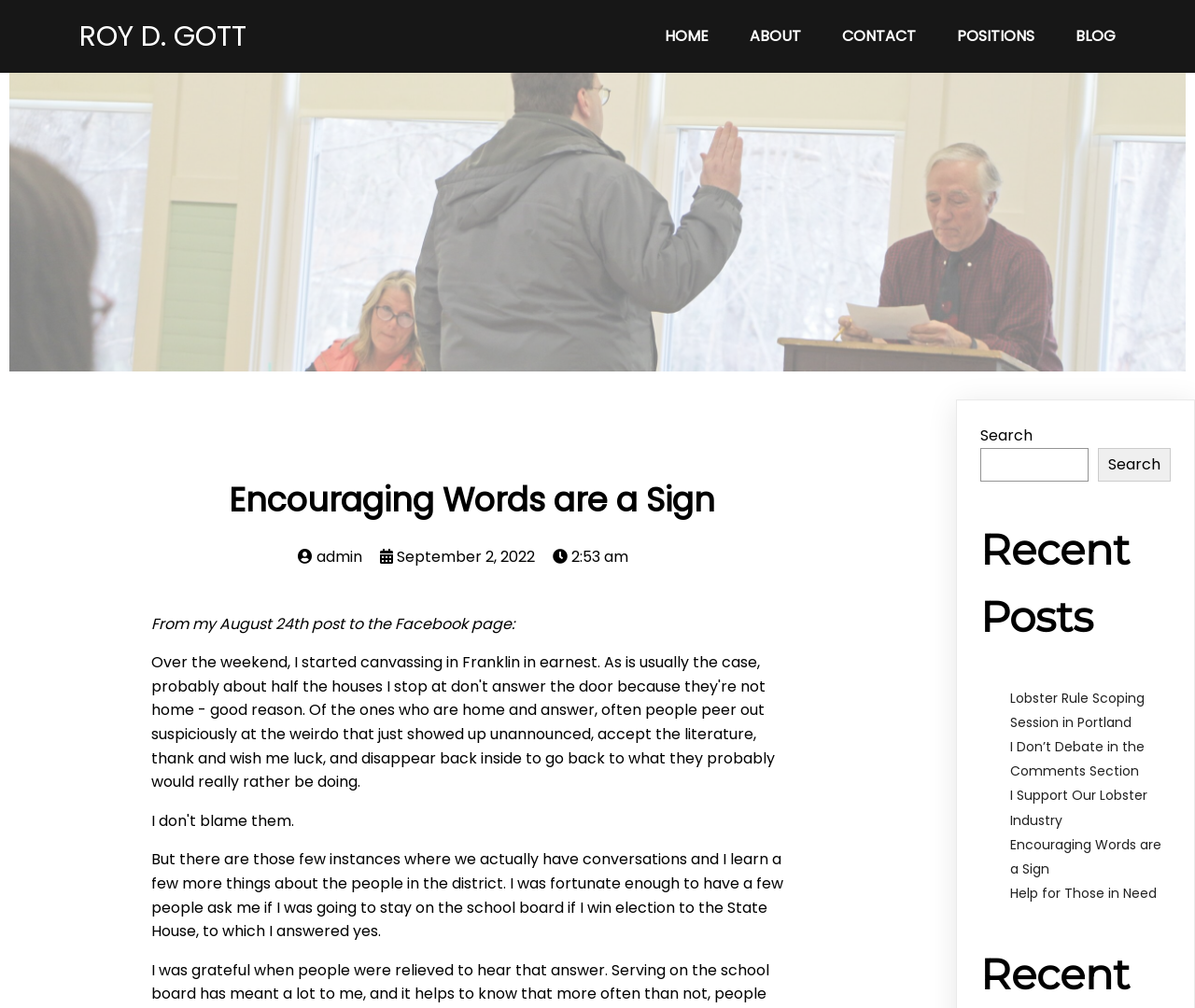Determine the bounding box coordinates of the section to be clicked to follow the instruction: "go to home page". The coordinates should be given as four float numbers between 0 and 1, formatted as [left, top, right, bottom].

[0.541, 0.015, 0.609, 0.057]